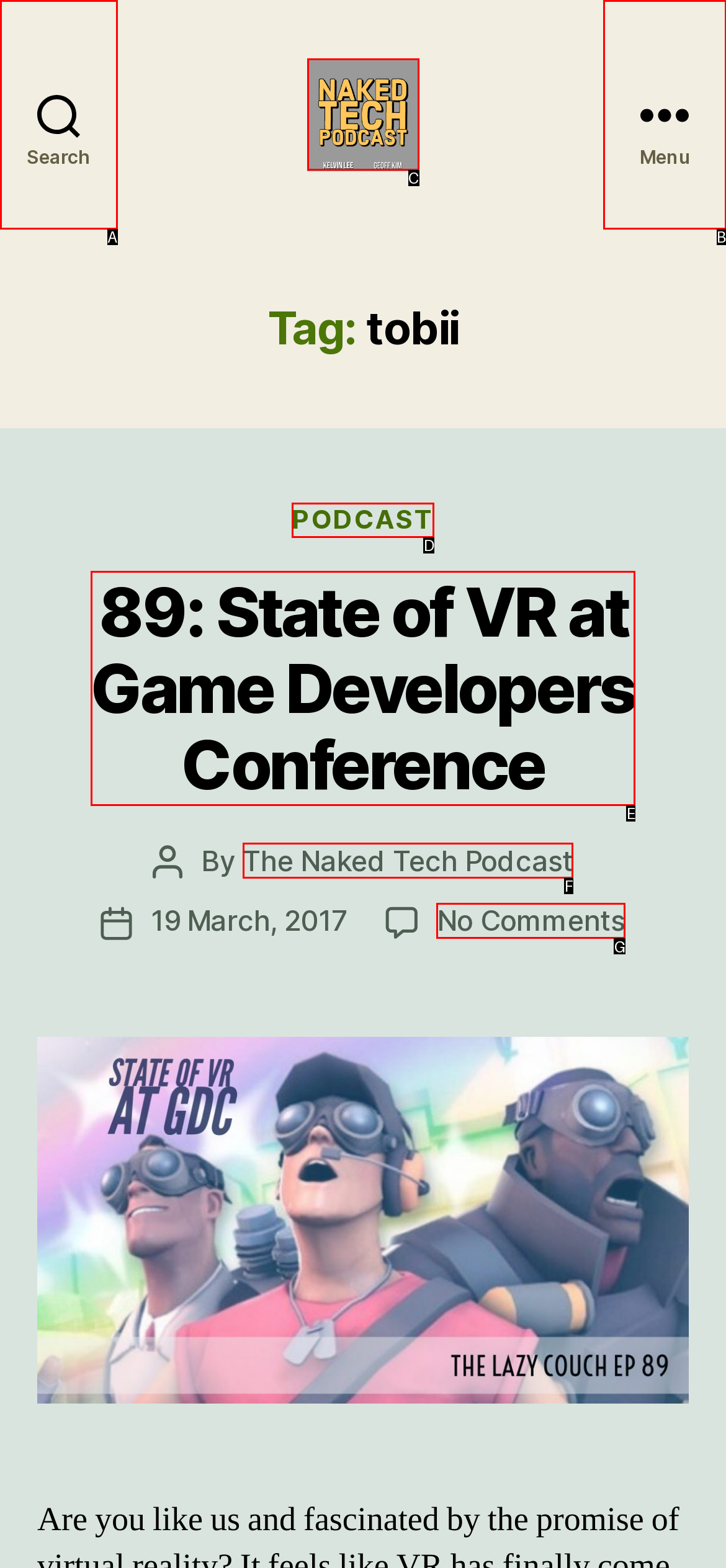Select the option that matches this description: Search
Answer by giving the letter of the chosen option.

A